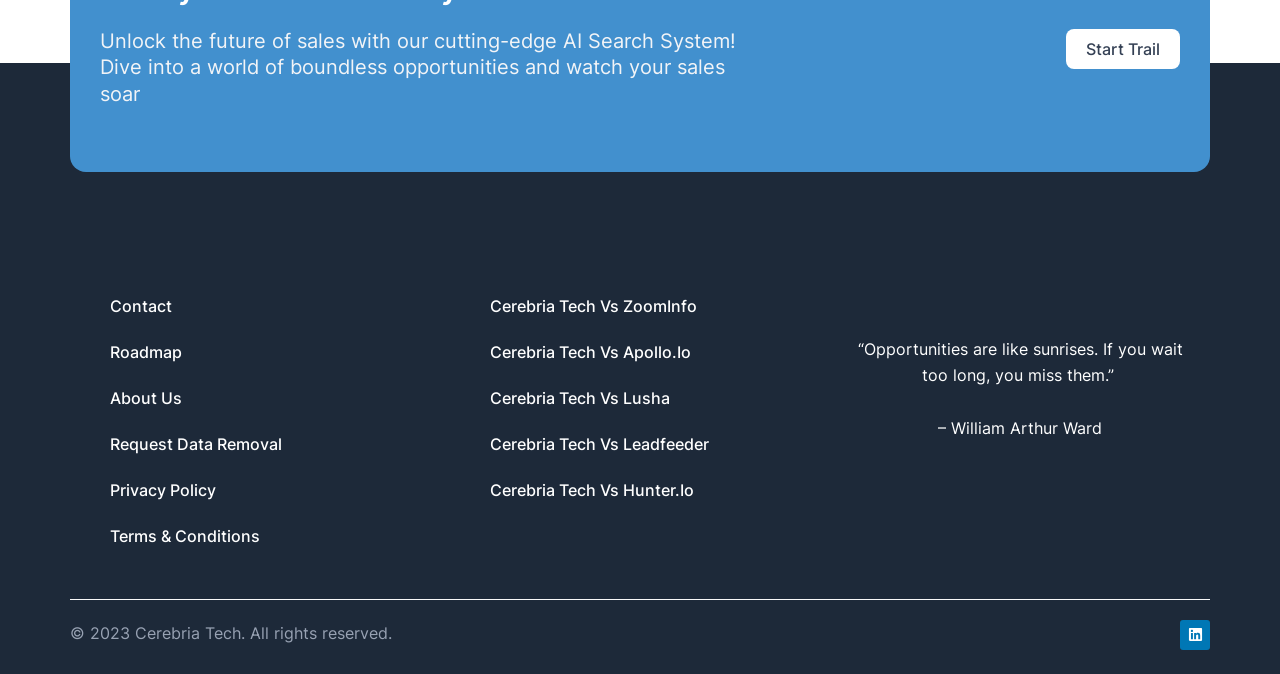What is the quote on the webpage?
Based on the visual information, provide a detailed and comprehensive answer.

The quote is located in the middle of the webpage, which is attributed to William Arthur Ward.